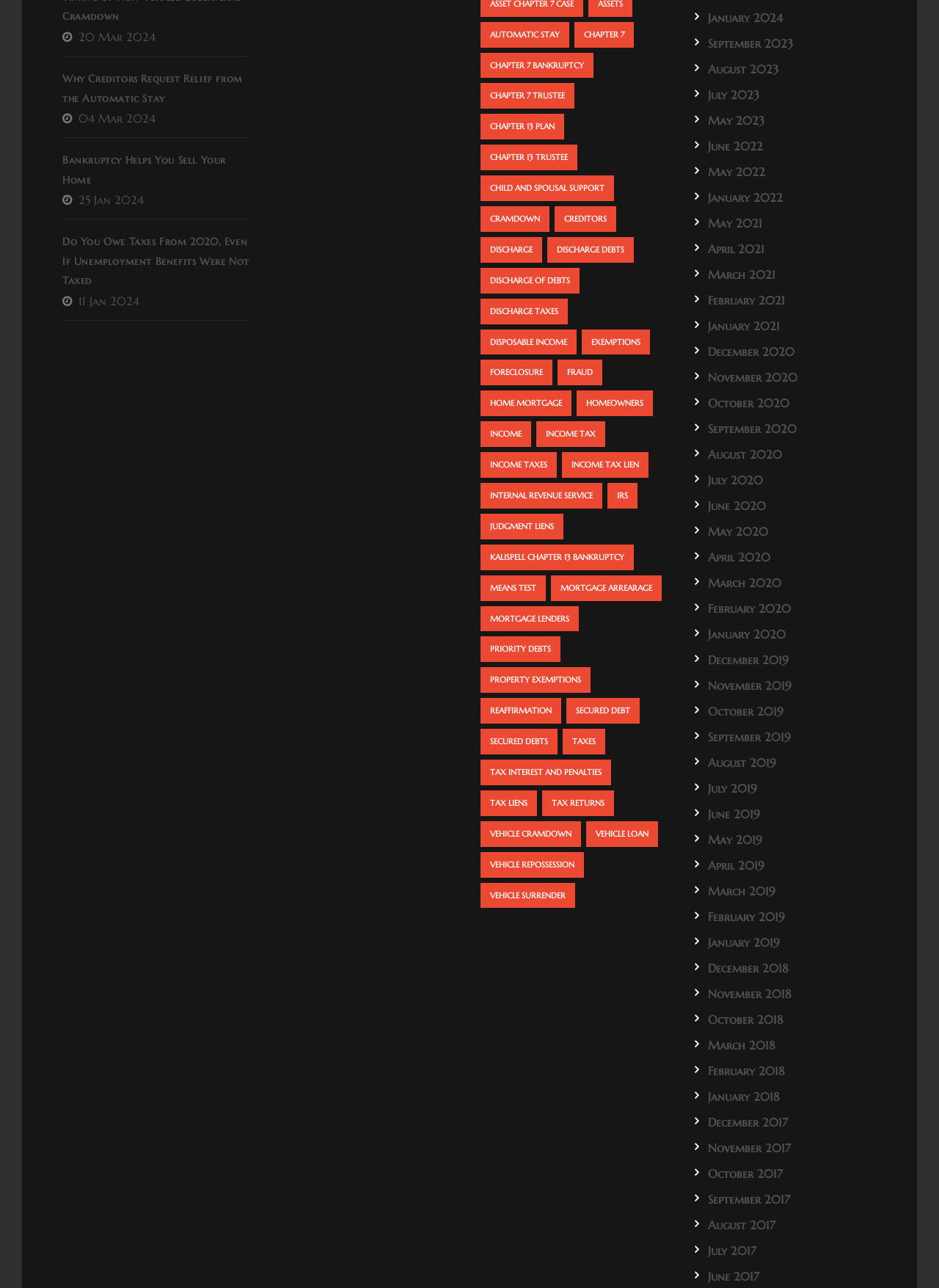Locate the UI element that matches the description July 2019 in the webpage screenshot. Return the bounding box coordinates in the format (top-left x, top-left y, bottom-right x, bottom-right y), with values ranging from 0 to 1.

[0.754, 0.606, 0.806, 0.618]